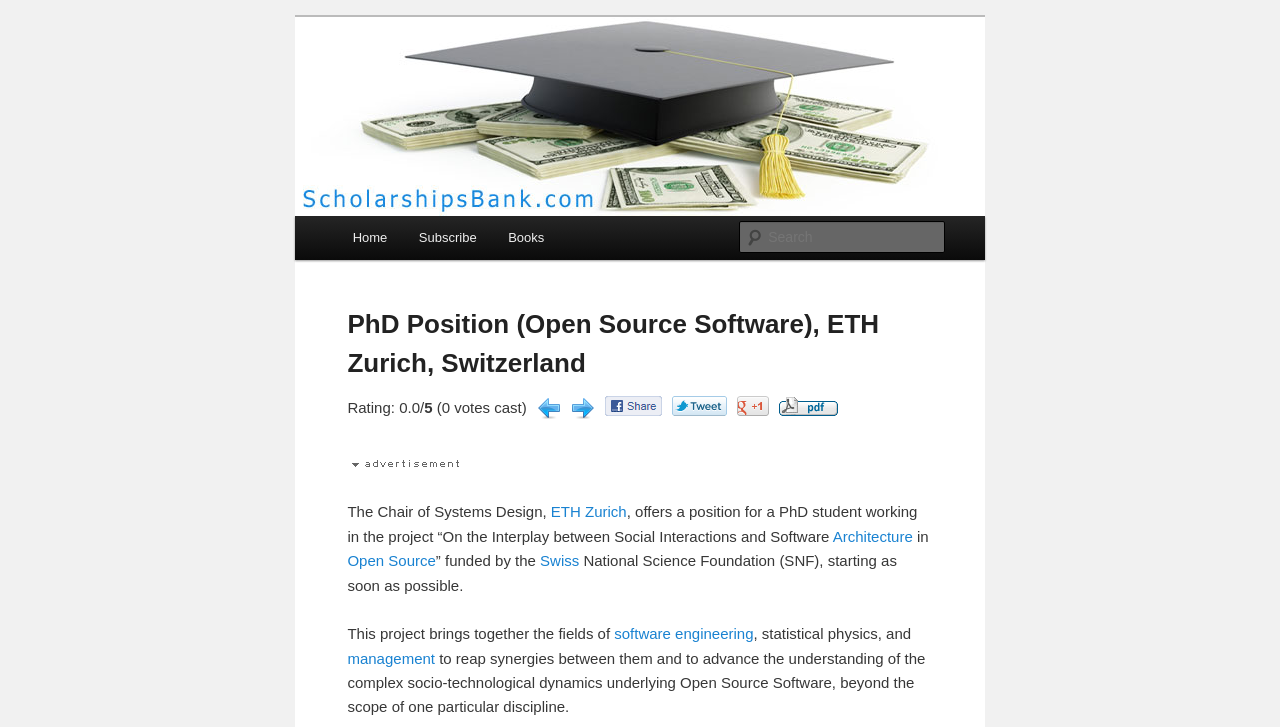What is the funding source of the PhD project?
Refer to the screenshot and respond with a concise word or phrase.

Swiss National Science Foundation (SNF)